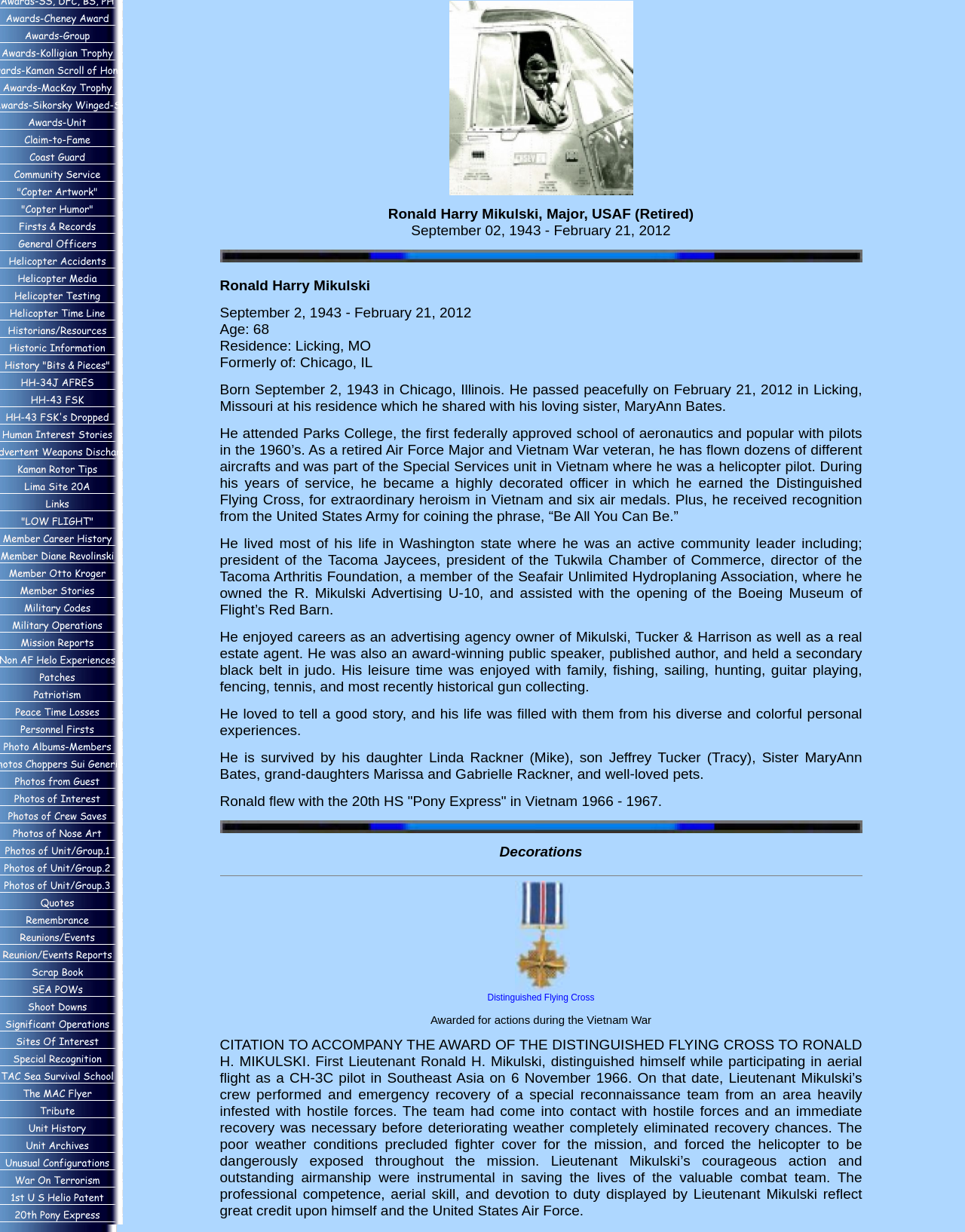Using floating point numbers between 0 and 1, provide the bounding box coordinates in the format (top-left x, top-left y, bottom-right x, bottom-right y). Locate the UI element described here: alt="Photos of Nose Art" name="mi_359"

[0.0, 0.67, 0.121, 0.684]